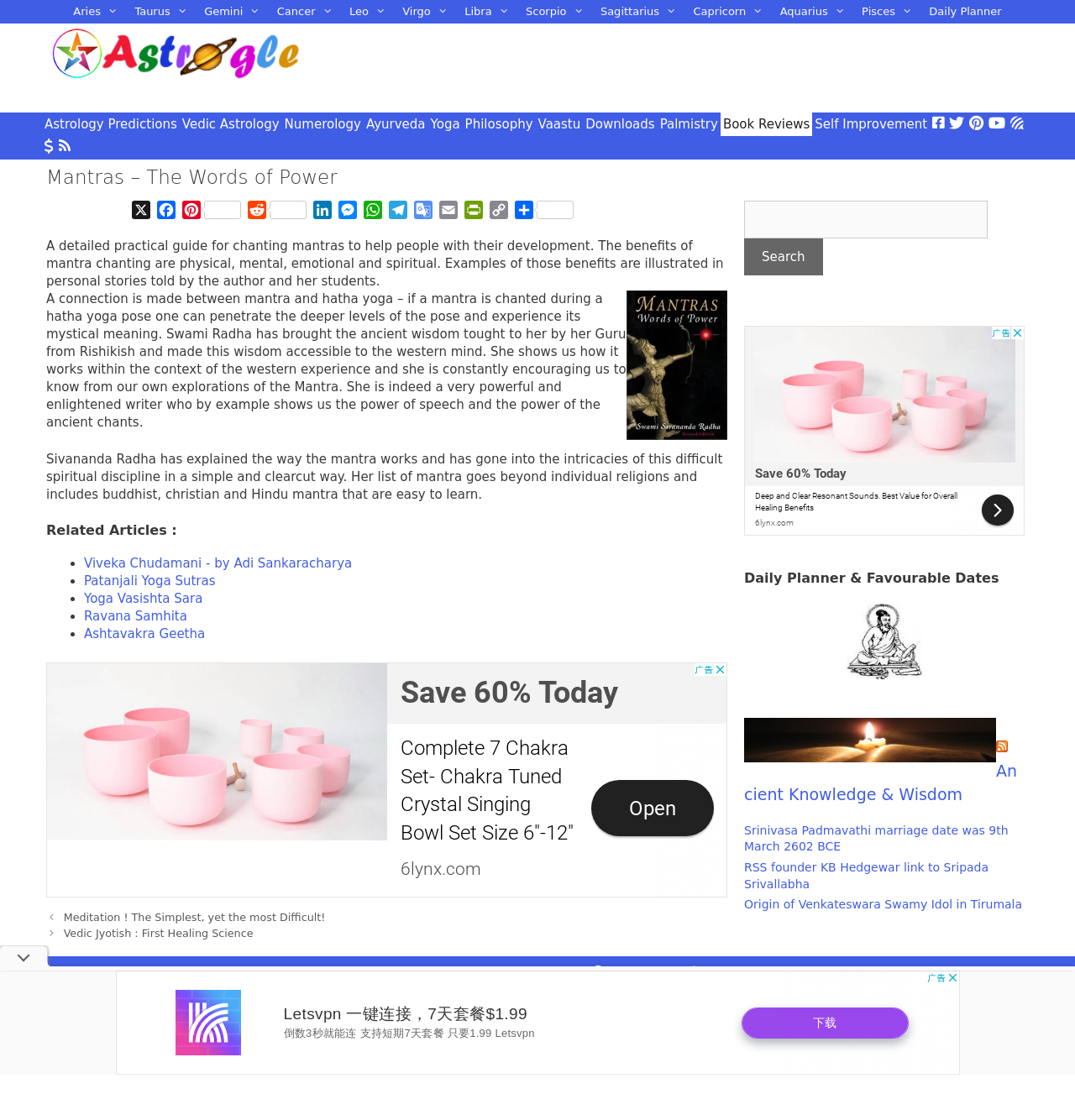What is the author's name?
Based on the content of the image, thoroughly explain and answer the question.

I found the answer by reading the text in the main article section, which mentions the author's name as Sivananda Radha.